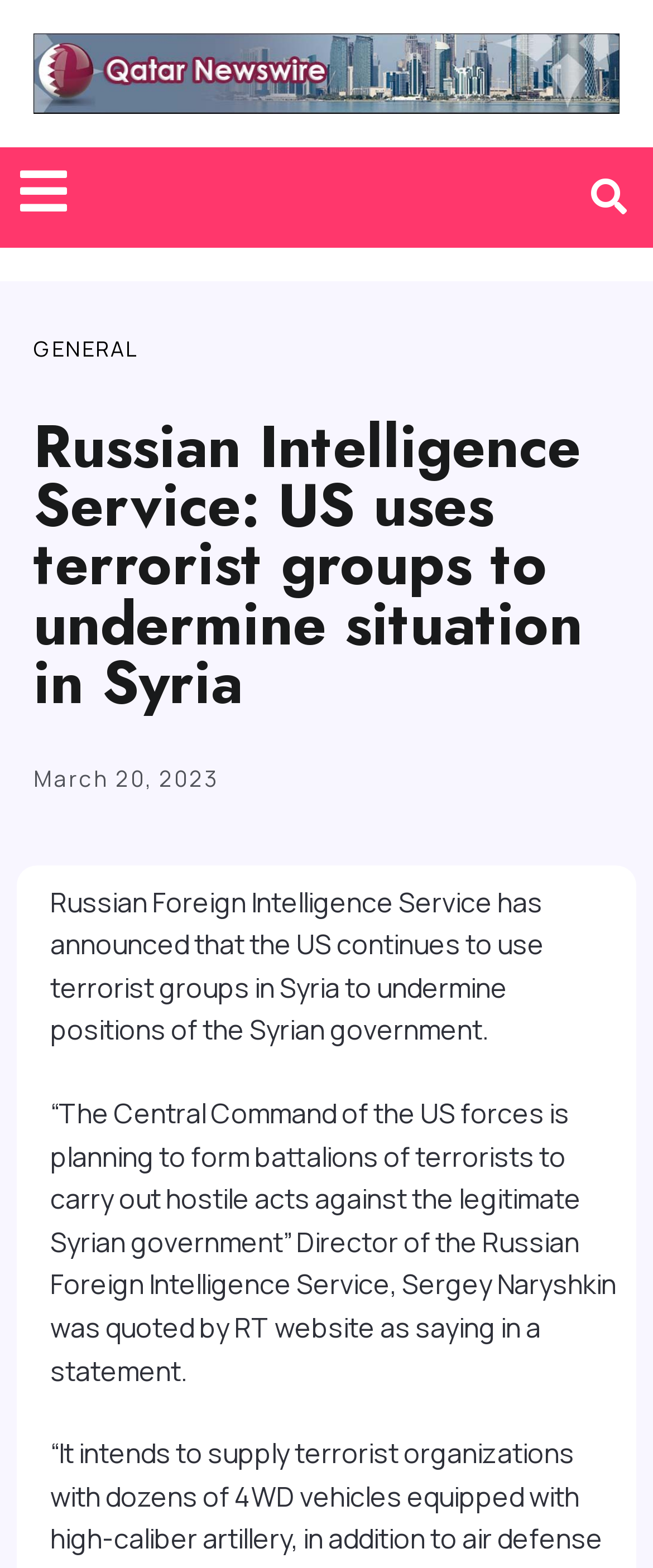Who is quoted in the news article?
Using the image as a reference, give an elaborate response to the question.

I determined who is quoted in the news article by reading the StaticText element which mentions 'Director of the Russian Foreign Intelligence Service, Sergey Naryshkin was quoted by RT website as saying in a statement.'